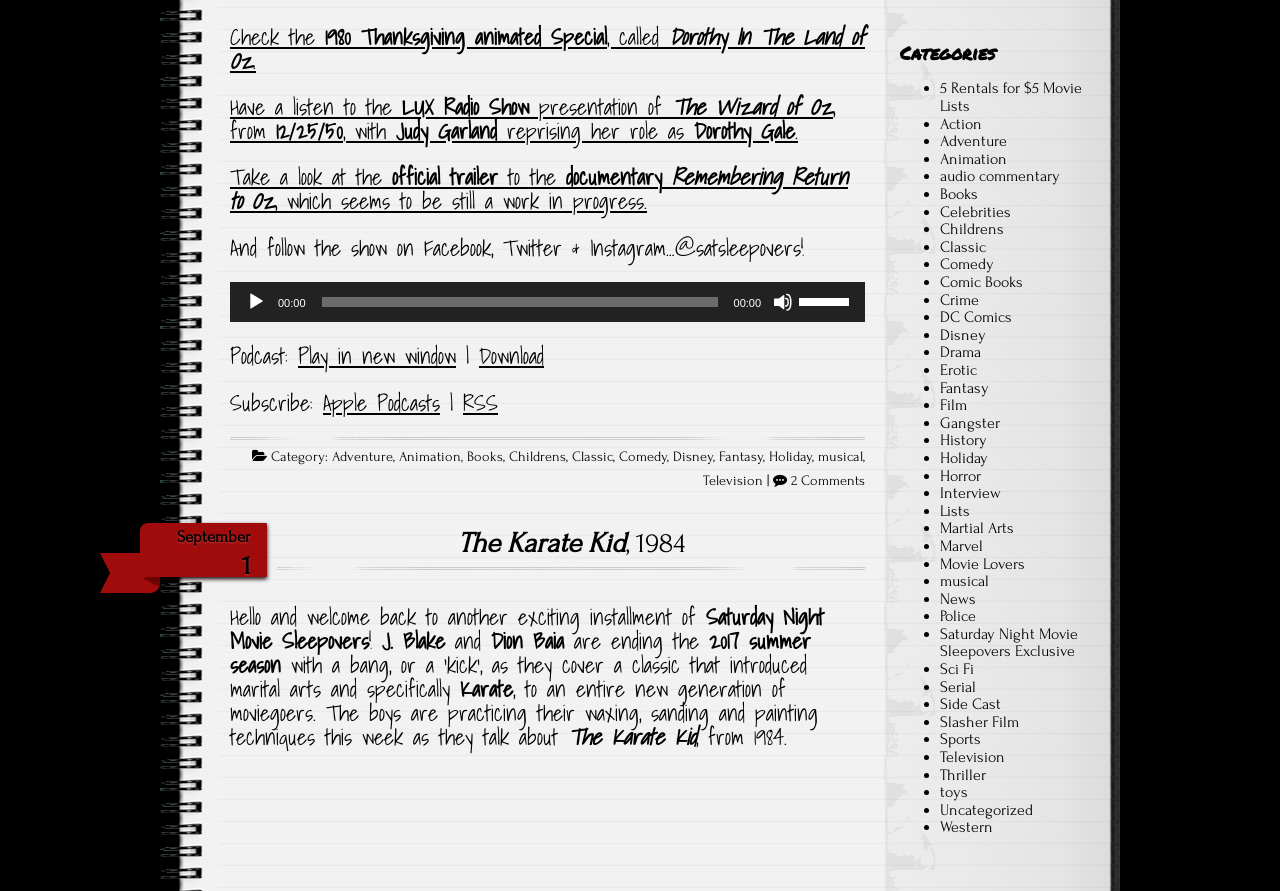Can you find the bounding box coordinates of the area I should click to execute the following instruction: "Download the podcast"?

[0.374, 0.38, 0.425, 0.42]